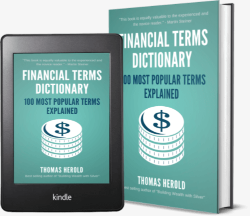Convey a rich and detailed description of the image.

The image features a visually appealing presentation of the "Financial Terms Dictionary," authored by Thomas Herold. It showcases both a Kindle e-reader displaying the book's cover on the left and a paperback version on the right. The cover prominently features the title "Financial Terms Dictionary" alongside the subtitle "100 Most Popular Terms Explained," complemented by a graphic of stacked coins and a dollar sign, symbolizing financial literacy and insight. This dictionary is designed to aid readers in understanding essential financial terminology, making it a valuable resource for both novice and experienced individuals interested in enhancing their financial knowledge. The overall design reflects a modern and accessible approach to learning about finance.